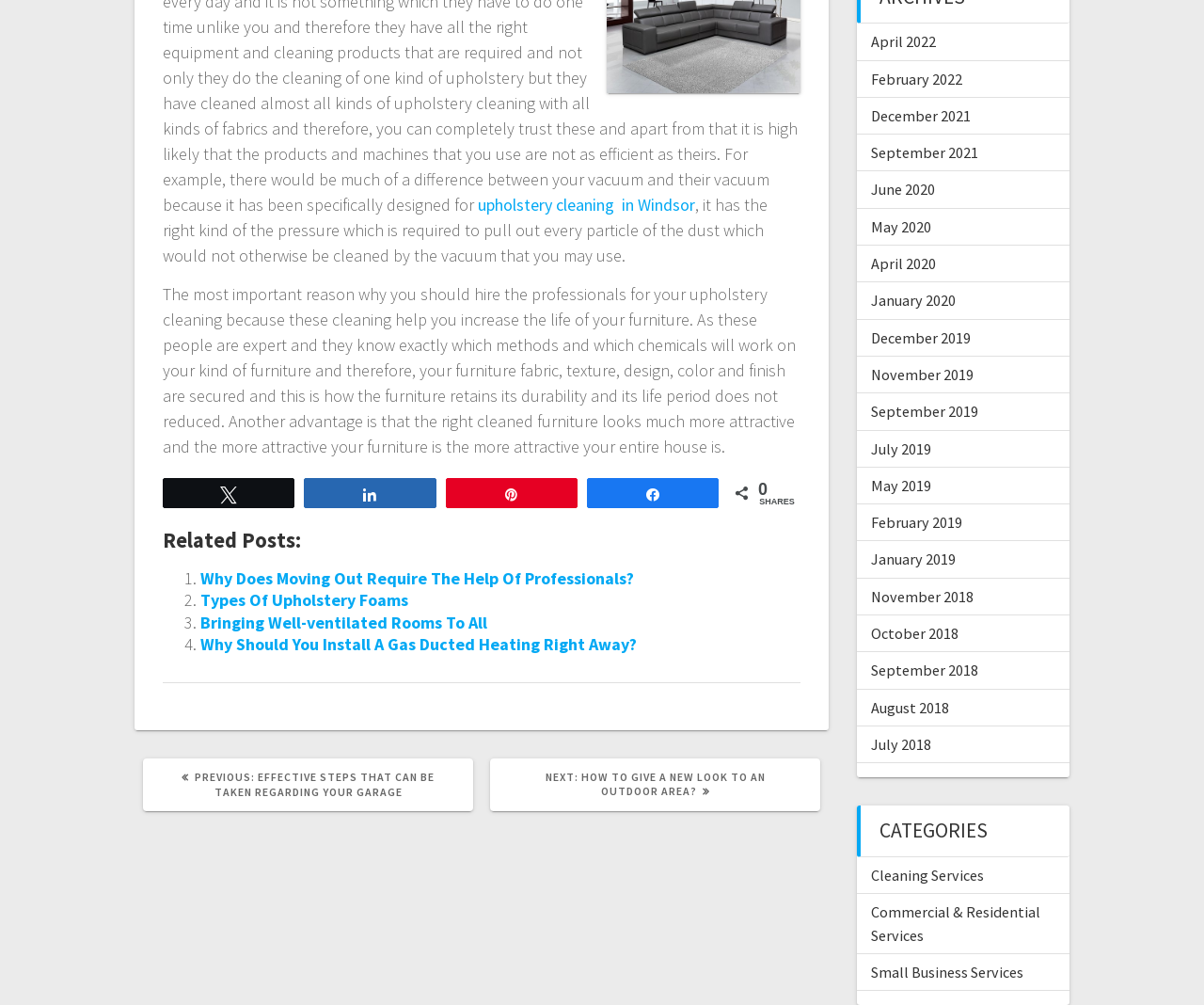Answer the question below using just one word or a short phrase: 
What is the topic of the webpage?

Upholstery cleaning